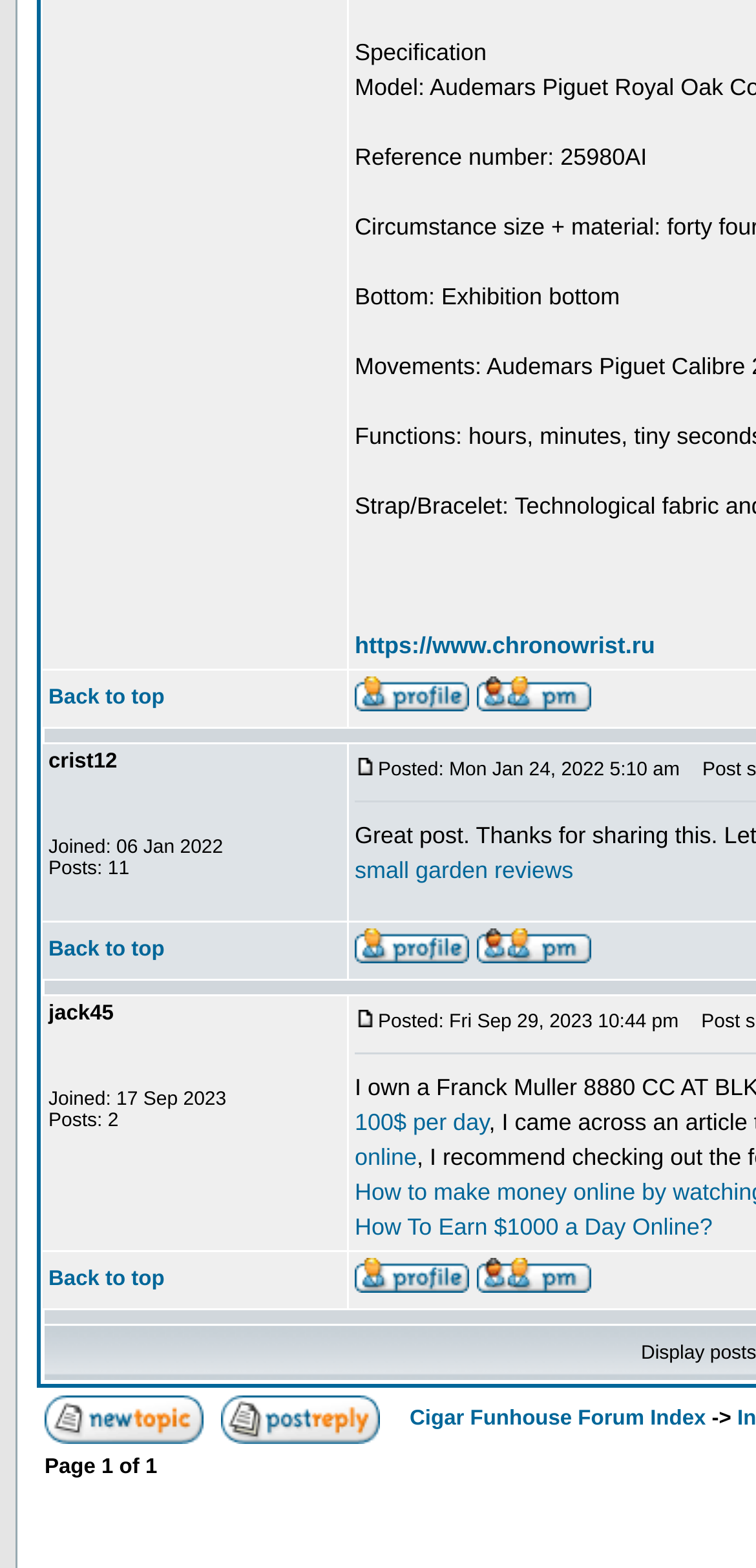What is the link to view a user's profile?
Look at the image and provide a detailed response to the question.

I found the link to view a user's profile in the LayoutTableCell element [364] which contains the text 'View user's profile Send private message'. The link is 'View user's profile'.